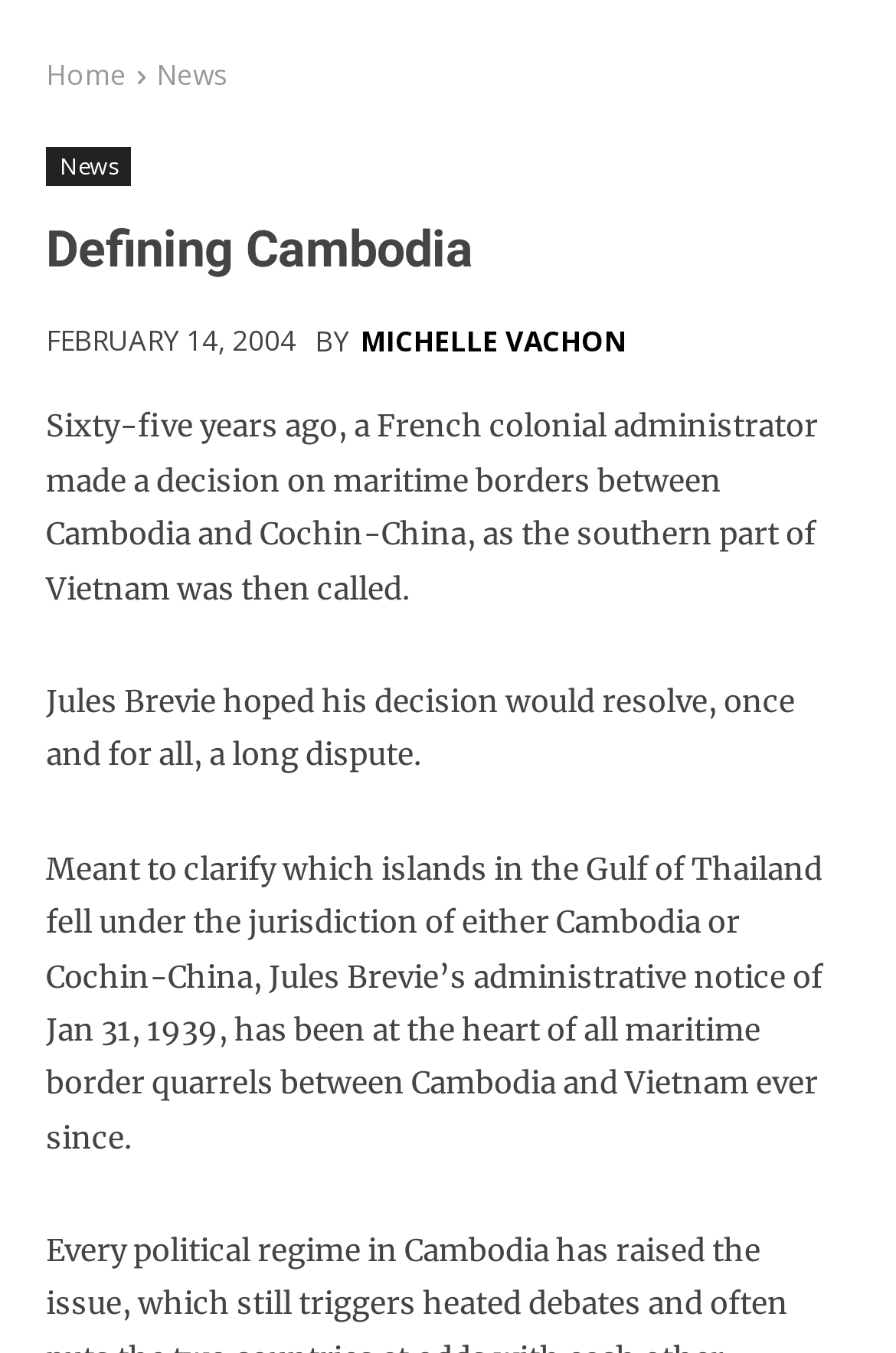Using the provided element description: "Michelle Vachon", determine the bounding box coordinates of the corresponding UI element in the screenshot.

[0.403, 0.242, 0.7, 0.262]